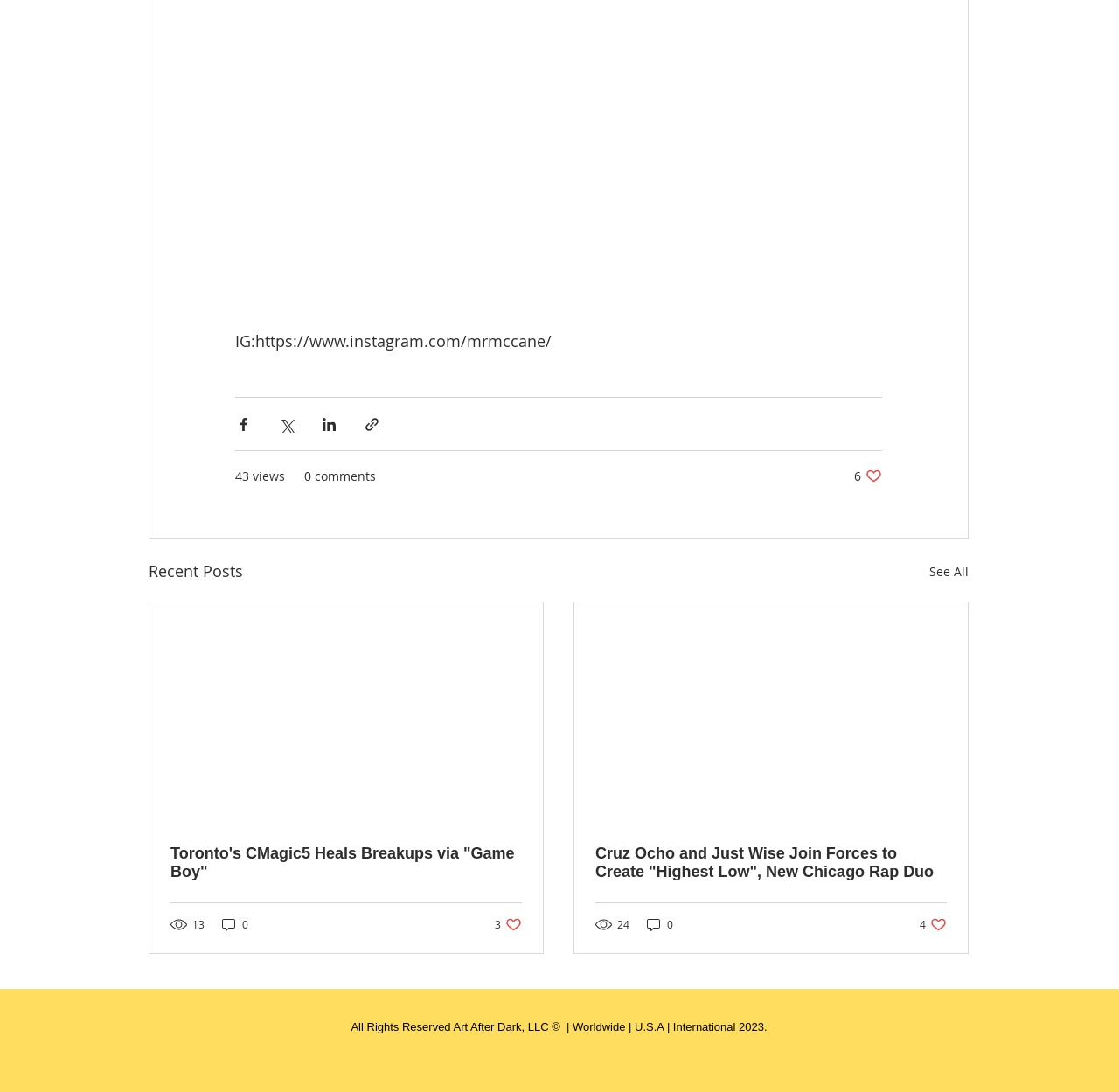Specify the bounding box coordinates of the element's region that should be clicked to achieve the following instruction: "Read the article 'How to Take Care of Oily Skin in Summer Naturally'". The bounding box coordinates consist of four float numbers between 0 and 1, in the format [left, top, right, bottom].

None